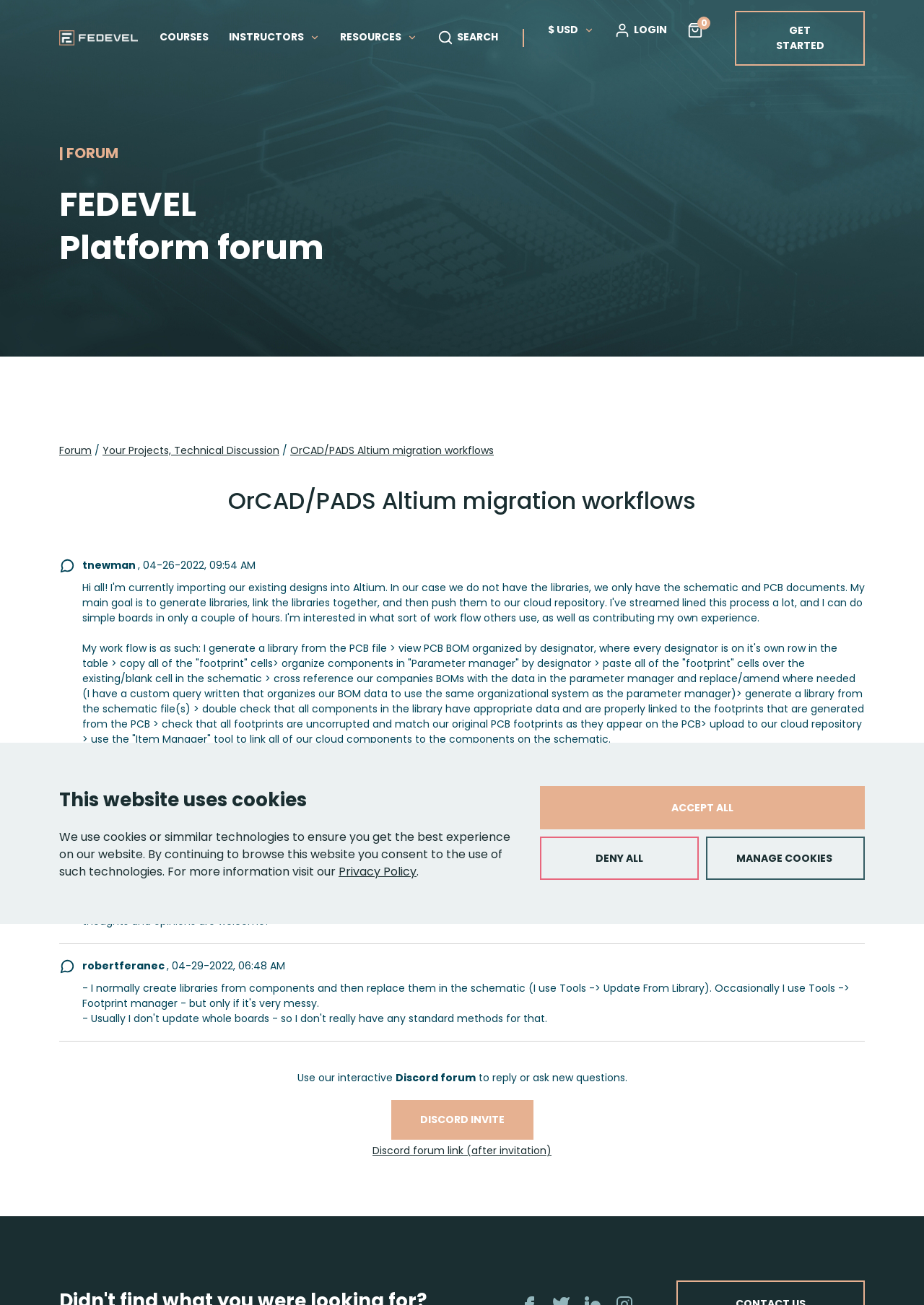Find and generate the main title of the webpage.

FEDEVEL
Platform forum